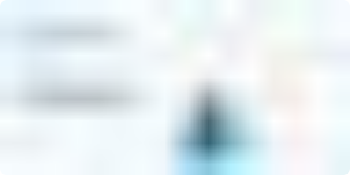Provide an in-depth description of the image you see.

The image titled "Data Lineage" illustrates the process of tracking changes and transformations of data throughout its lifecycle. Presently, it serves as a visual representation of how data flows and evolves, emphasizing the importance of maintaining oversight and governance. Accompanying the image is a succinct description that highlights the critical role of data lineage in ensuring accountability and compliance within data management processes. This image effectively conveys the complexities of data oversight, reinforcing the necessity of comprehensive strategies in modern data governance.